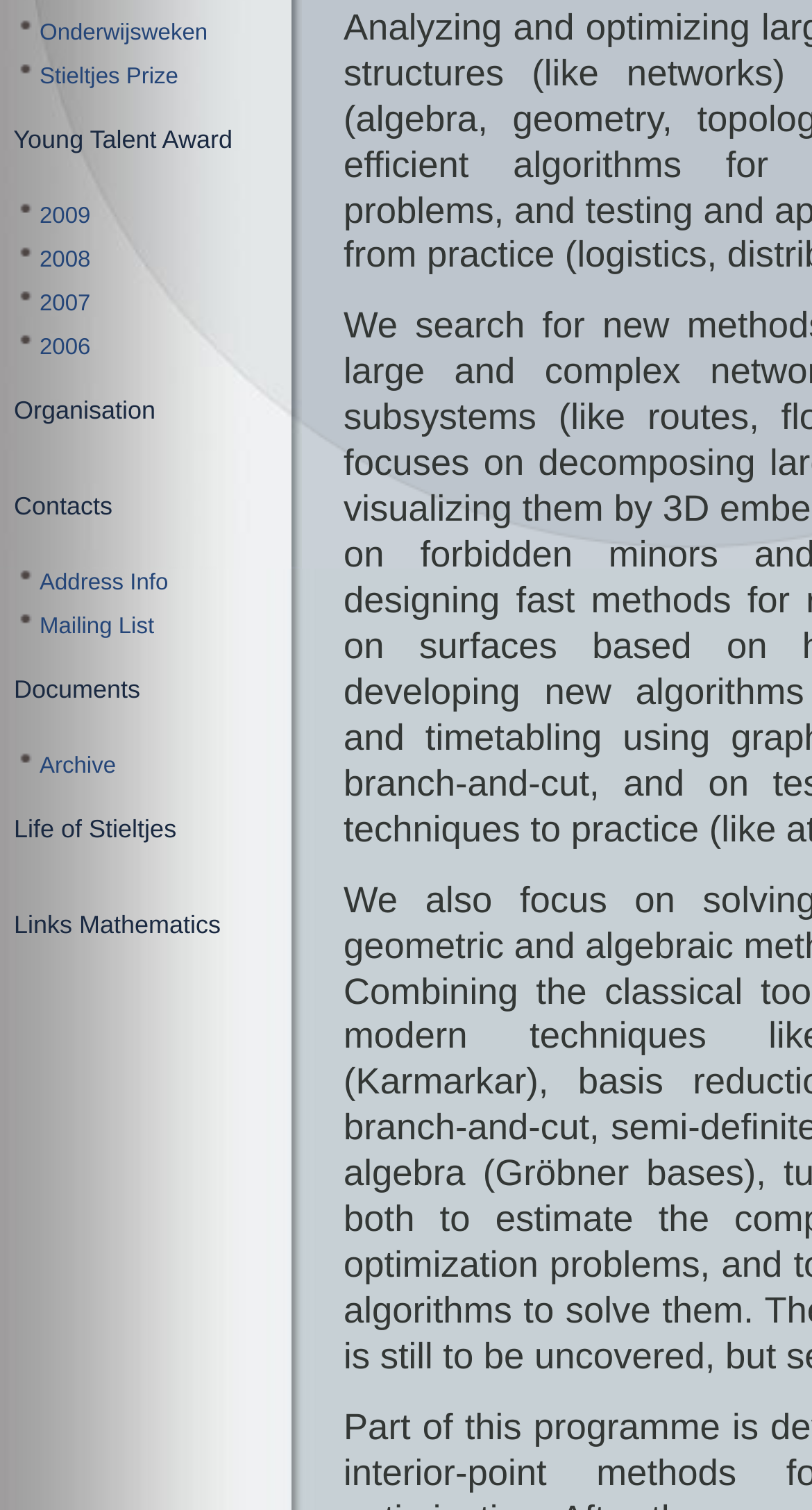Locate the bounding box of the UI element with the following description: "Young Talent Award".

[0.017, 0.083, 0.286, 0.102]